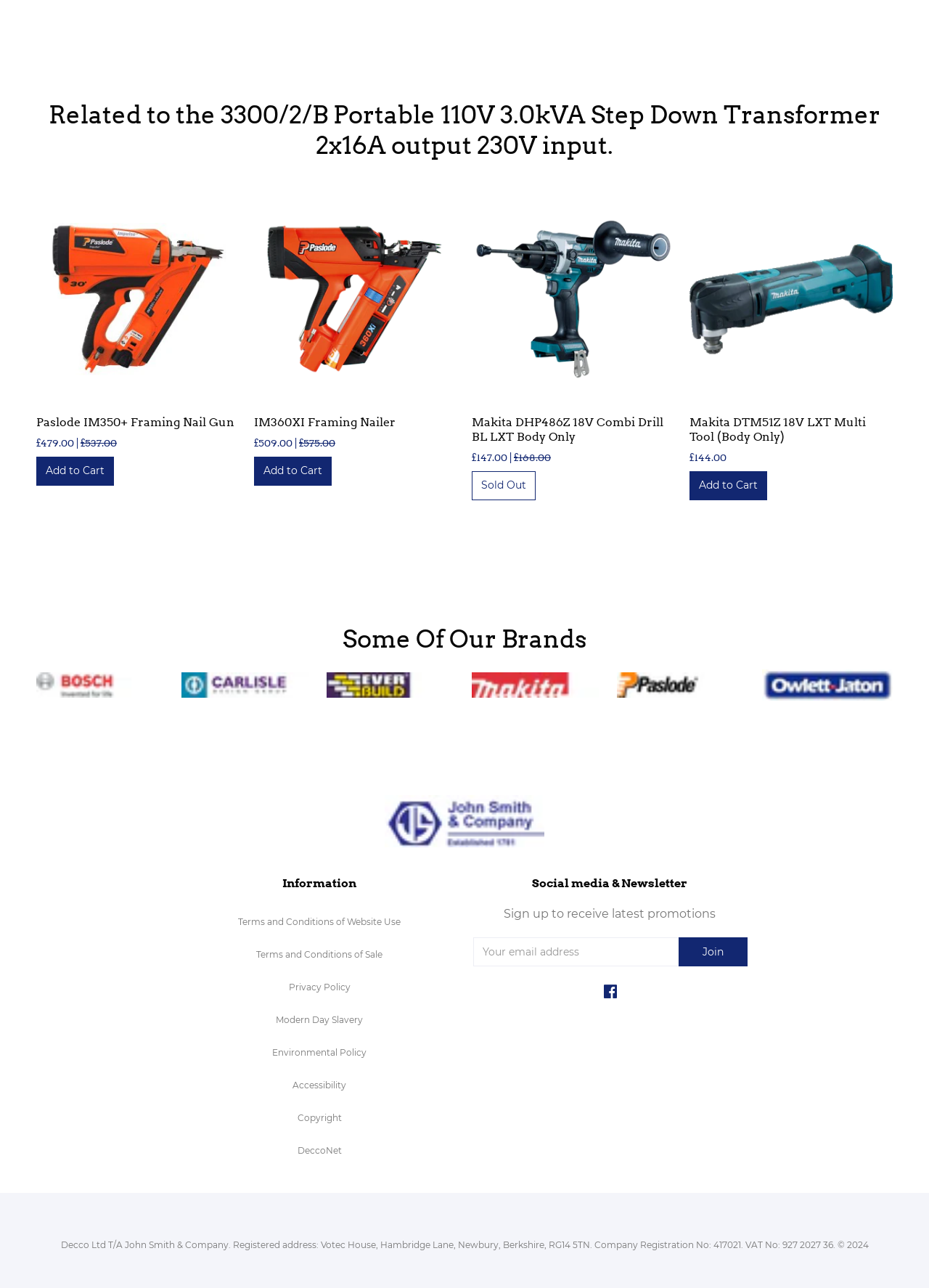What is the function of the button with the text 'Add to Cart'?
From the details in the image, answer the question comprehensively.

I inferred the function of the button by its text content 'Add to Cart' and its location near the product information, which suggests that it is used to add the product to the shopping cart.